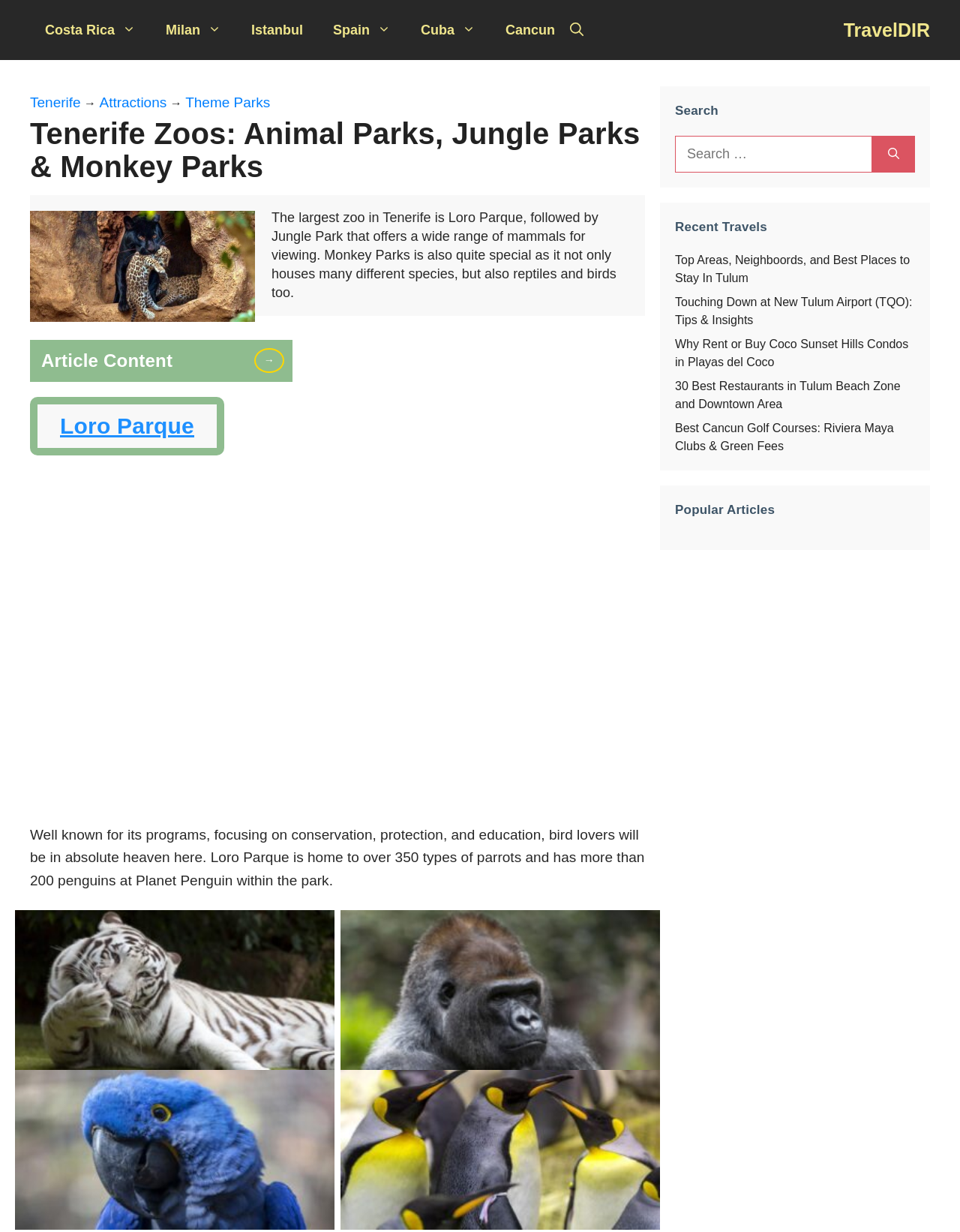Based on the visual content of the image, answer the question thoroughly: How many types of parrots are there in Loro Parque?

The static text mentions that Loro Parque is home to over 350 types of parrots, as stated in the sentence 'Well known for its programs, focusing on conservation, protection, and education, bird lovers will be in absolute heaven here. Loro Parque is home to over 350 types of parrots and has more than 200 penguins at Planet Penguin within the park.'